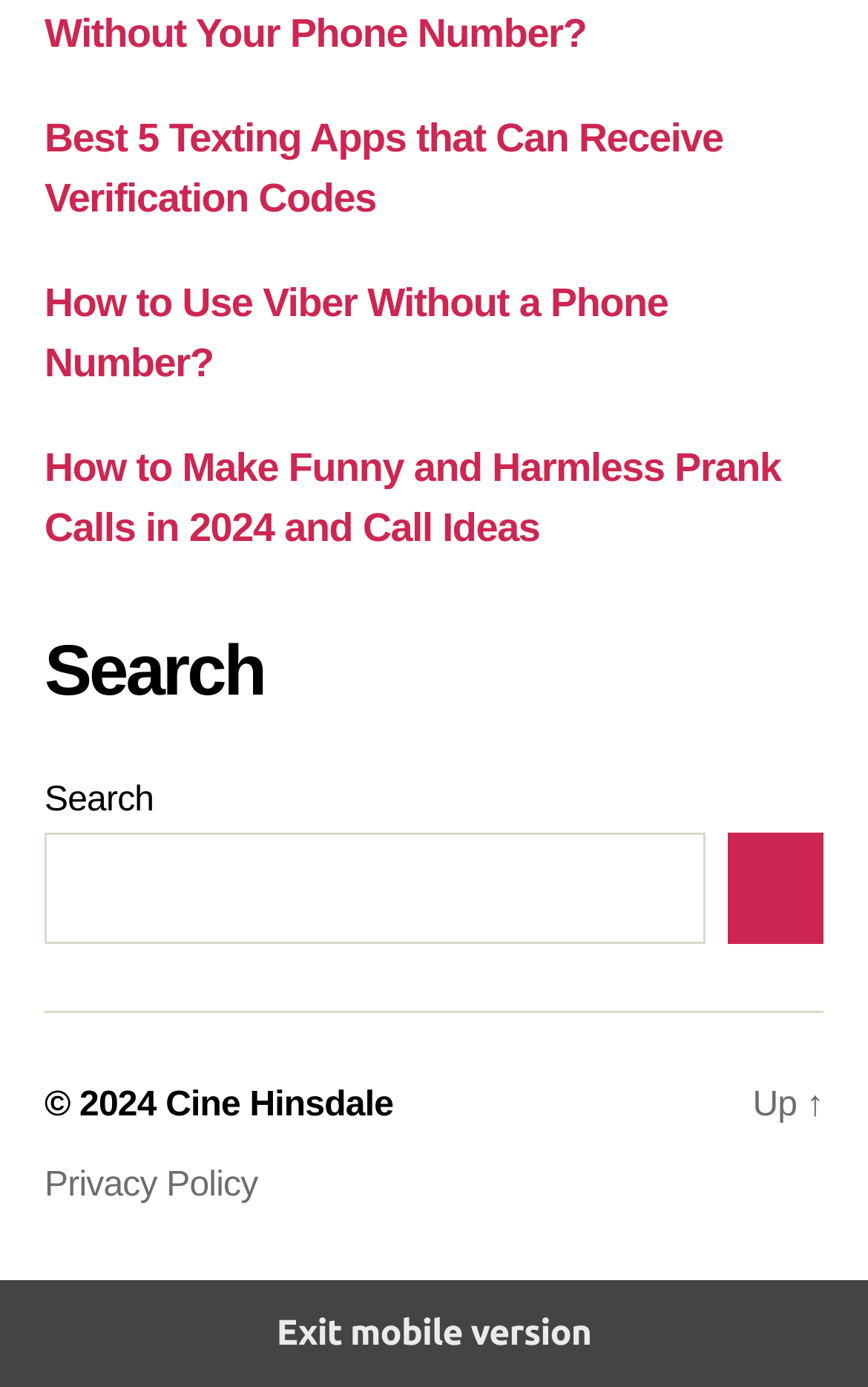How many links are there at the bottom of the webpage?
Based on the image, answer the question with a single word or brief phrase.

4